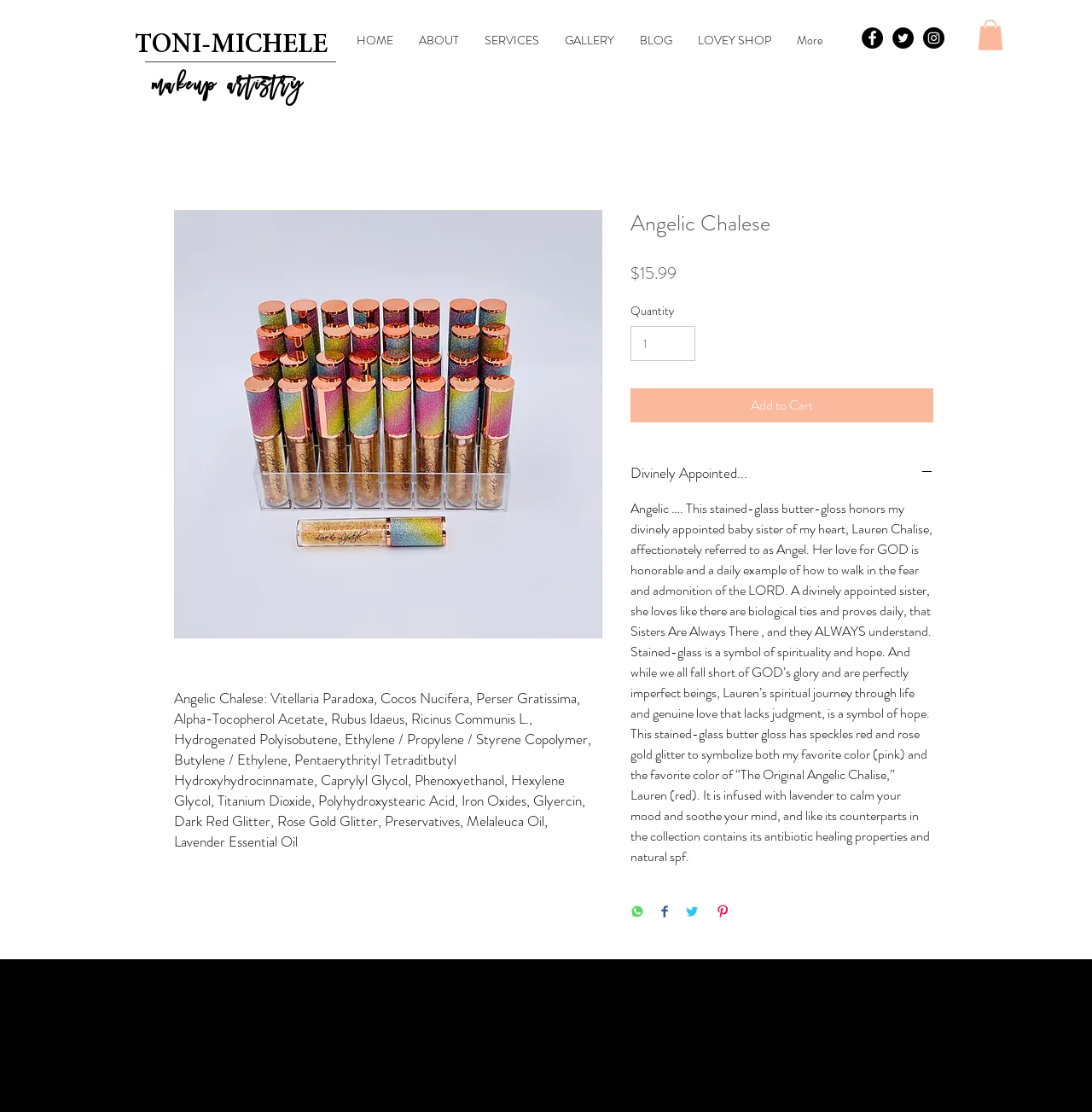Please identify the bounding box coordinates of the clickable region that I should interact with to perform the following instruction: "Click on the 'Add to Cart' button". The coordinates should be expressed as four float numbers between 0 and 1, i.e., [left, top, right, bottom].

[0.577, 0.349, 0.855, 0.38]